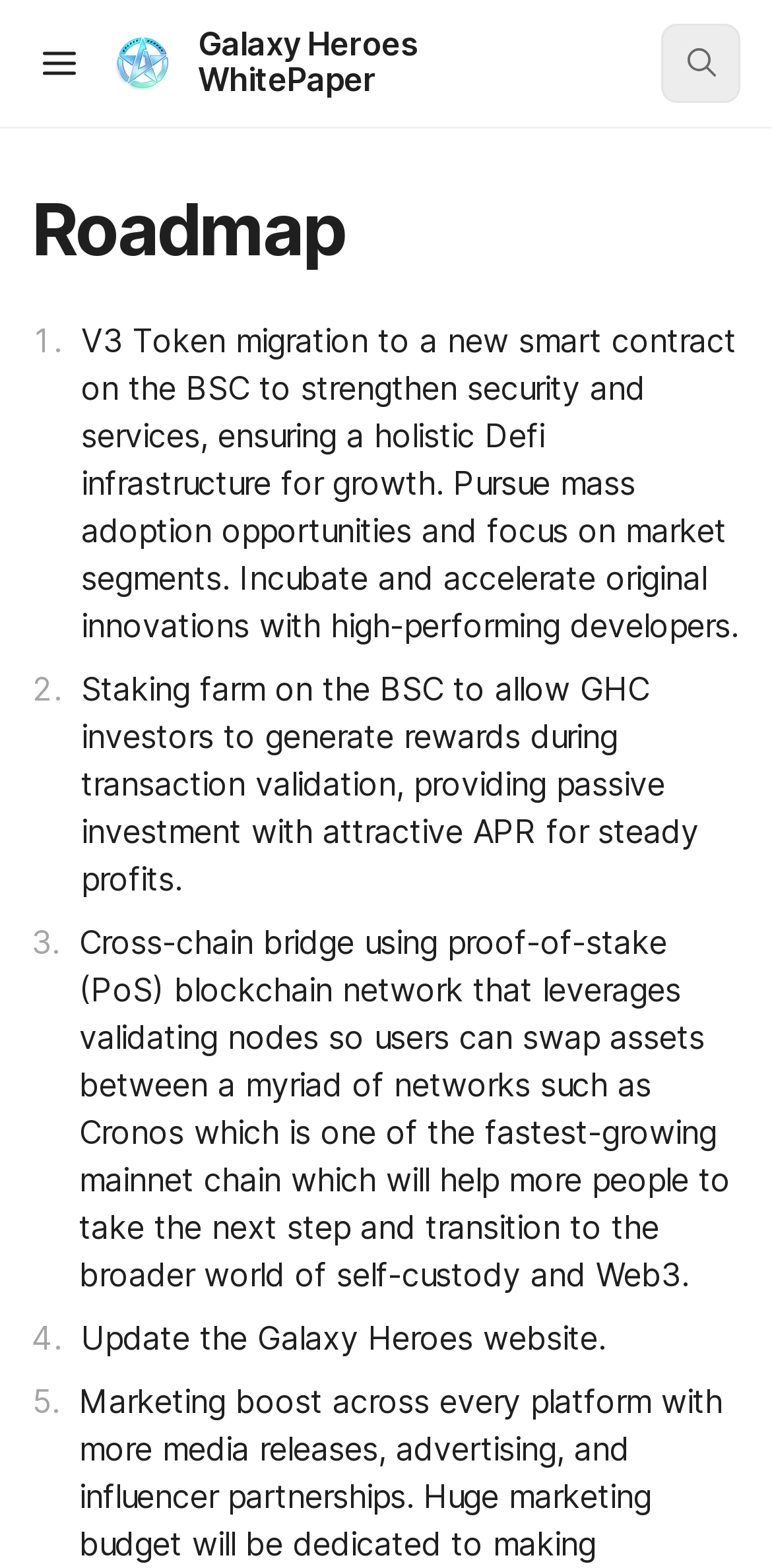Please extract and provide the main headline of the webpage.

Galaxy Heroes WhitePaper